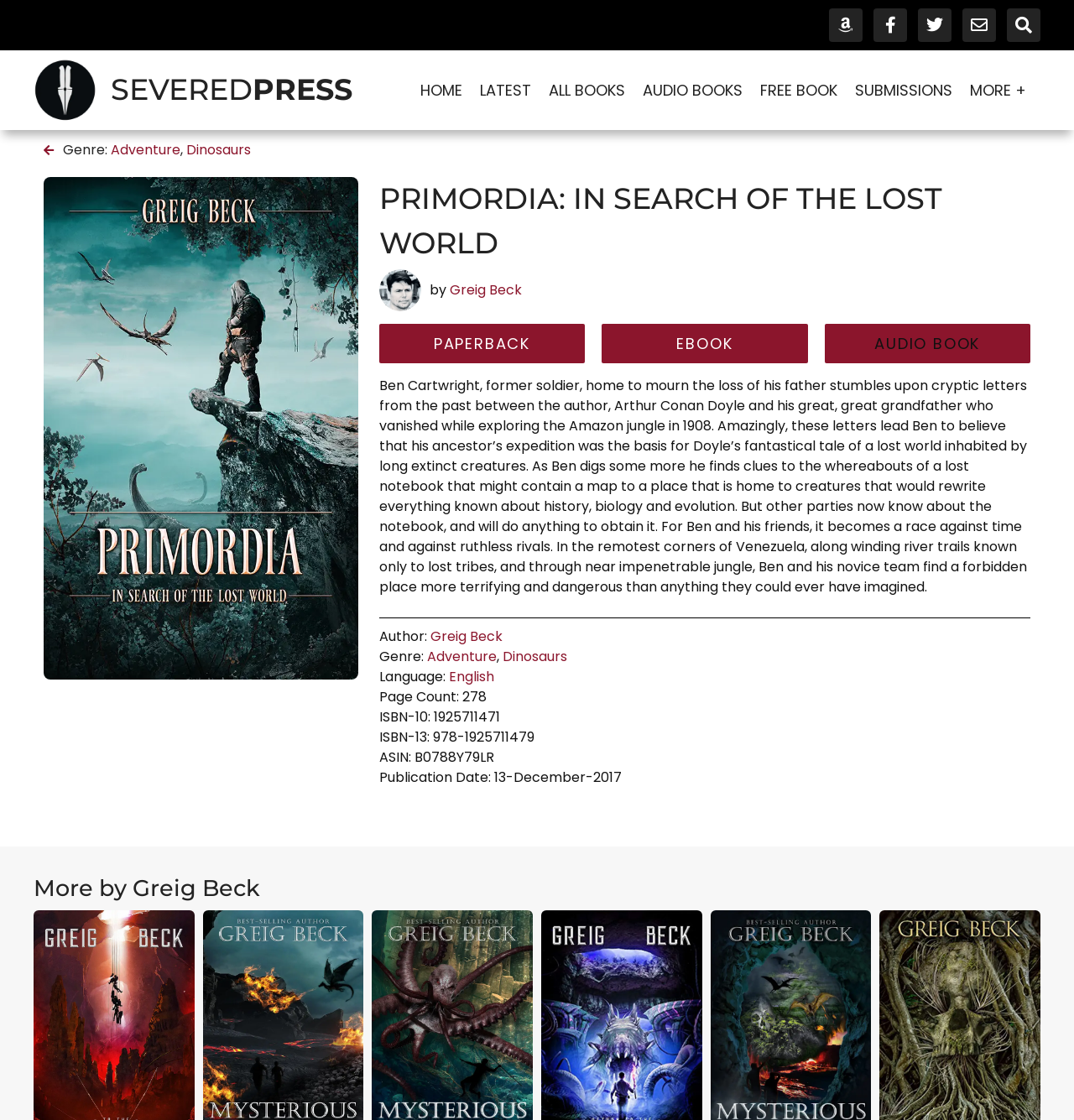Reply to the question with a single word or phrase:
What is the genre of the book?

Adventure, Dinosaurs